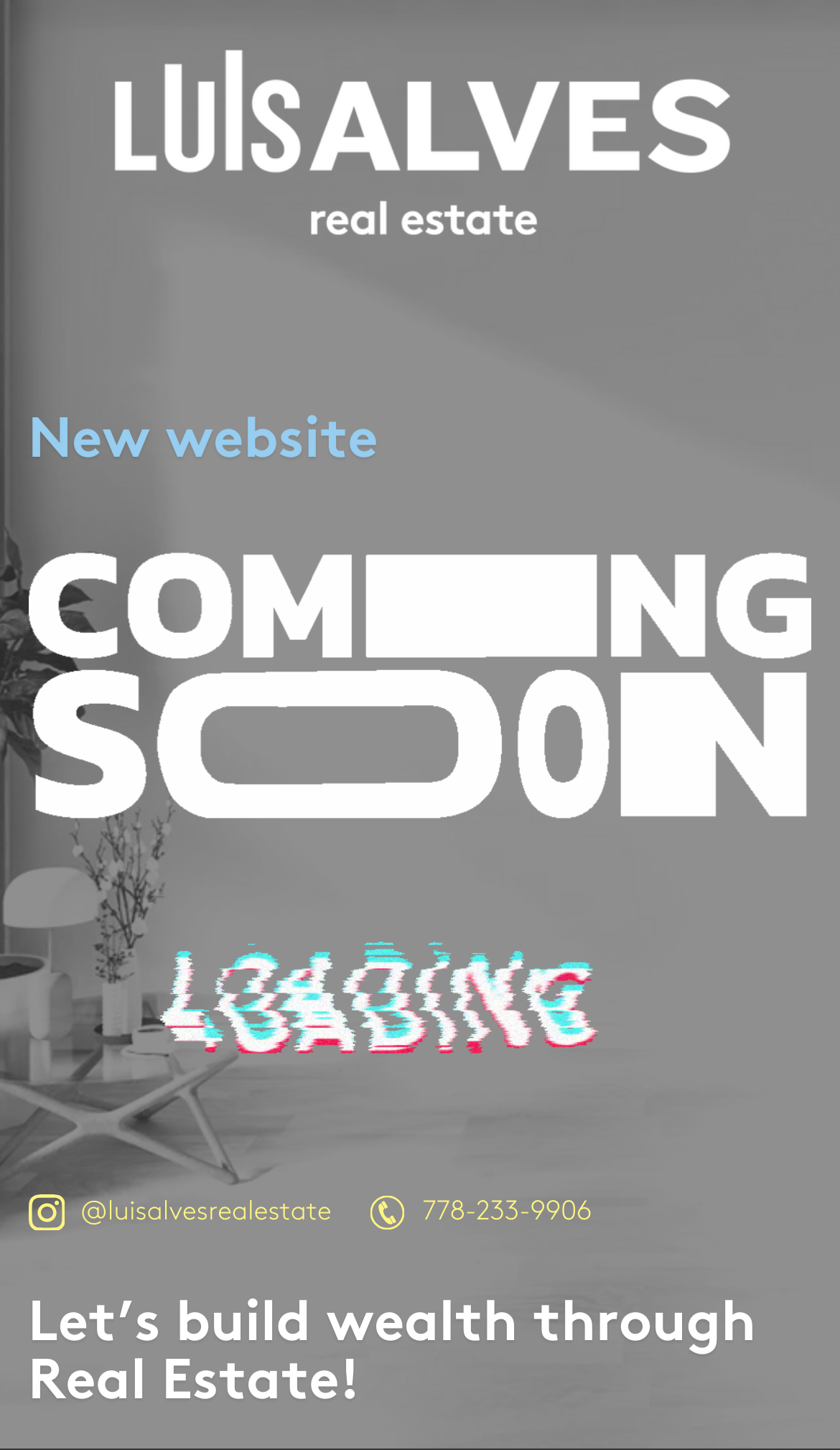Respond to the question below with a concise word or phrase:
What is the logo on the top left corner?

Instagram Outline Logo